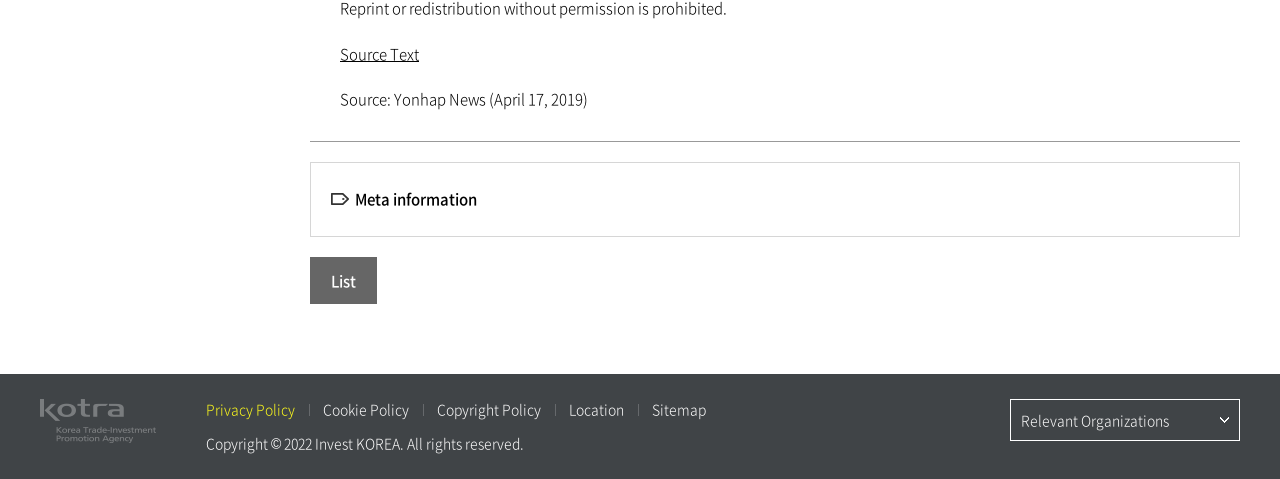Select the bounding box coordinates of the element I need to click to carry out the following instruction: "Click relevant organizations".

[0.789, 0.834, 0.969, 0.921]